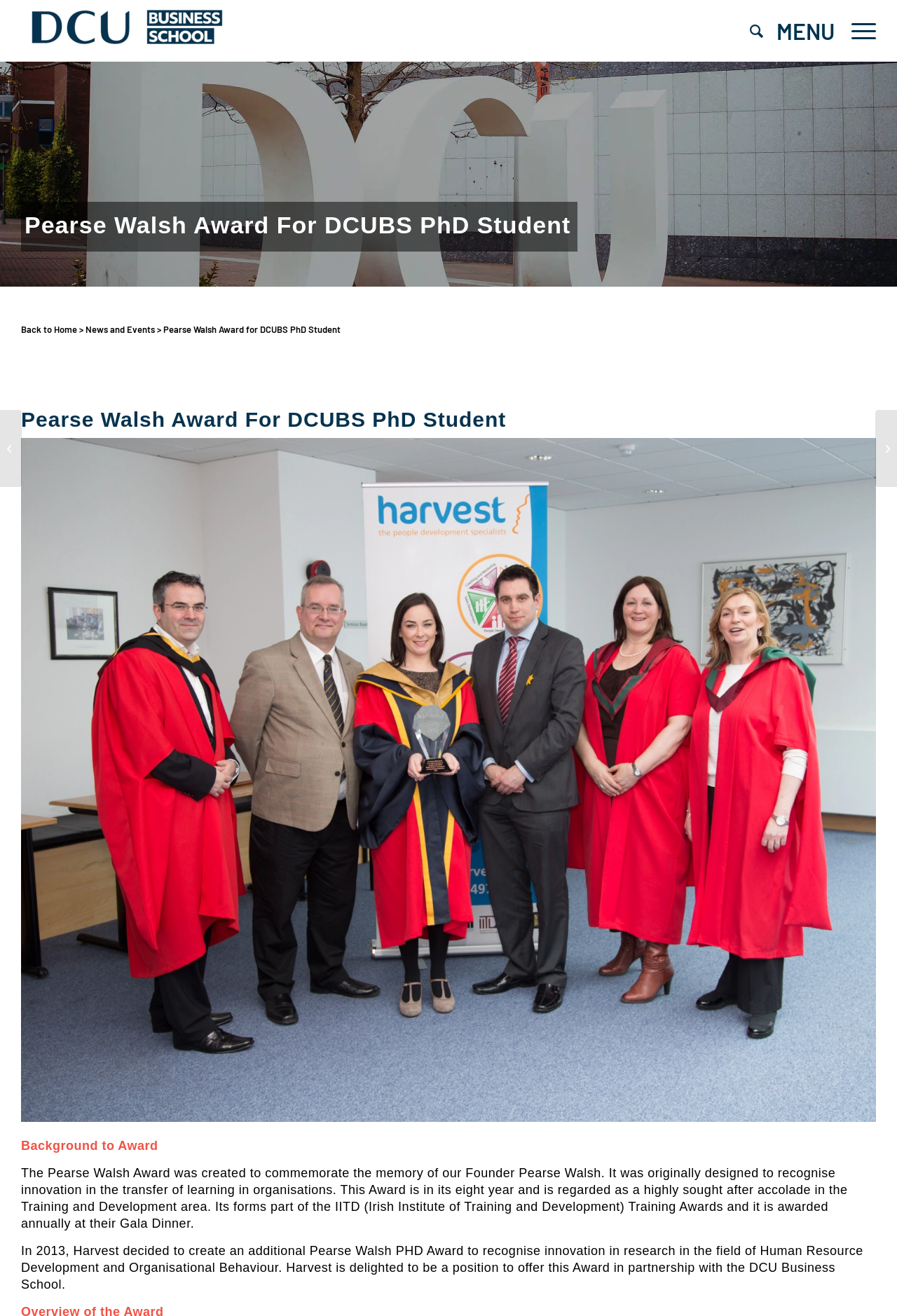Locate the bounding box coordinates of the clickable element to fulfill the following instruction: "Read about the Pearse Walsh Award". Provide the coordinates as four float numbers between 0 and 1 in the format [left, top, right, bottom].

[0.023, 0.865, 0.176, 0.876]